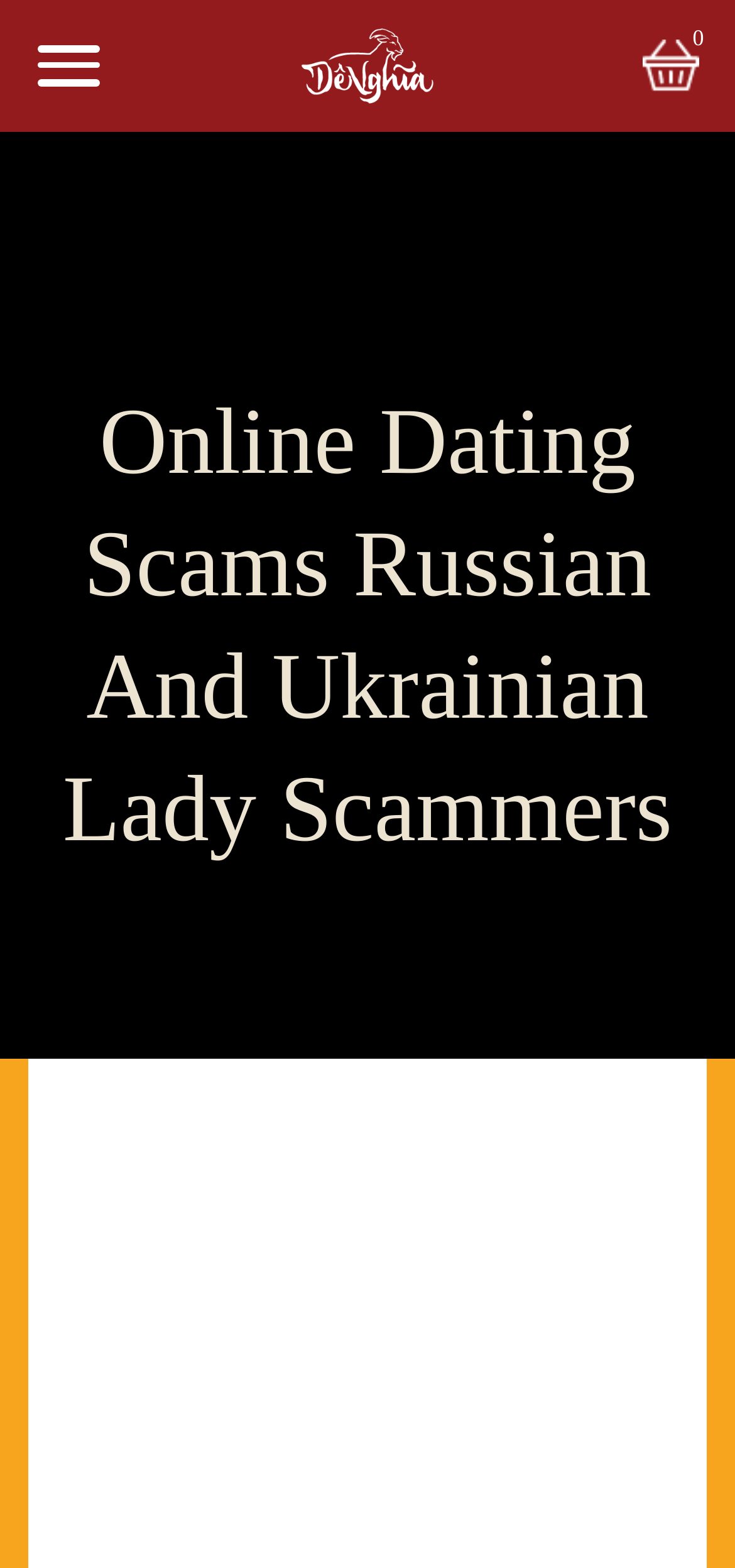How many menu items are there?
Respond with a short answer, either a single word or a phrase, based on the image.

9